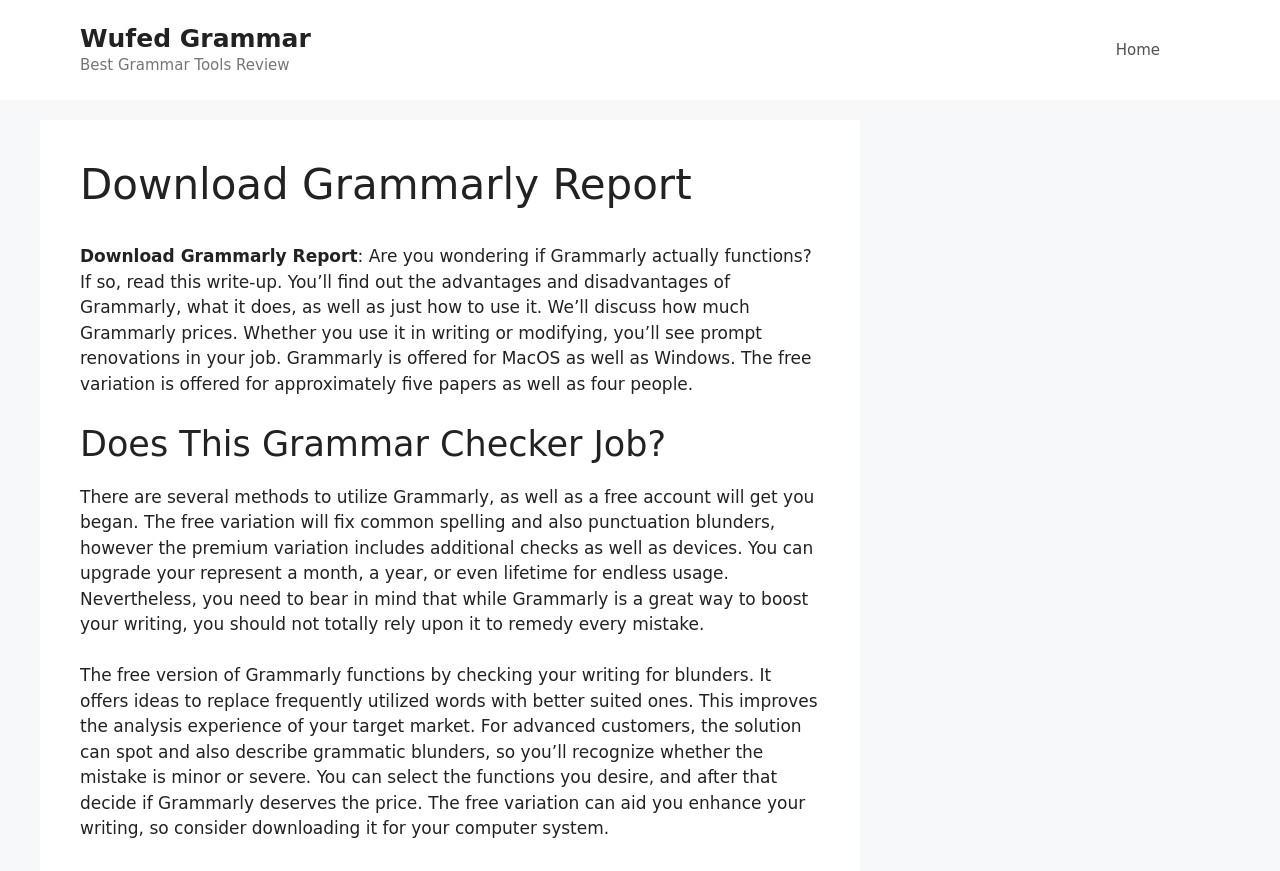Is Grammarly available for free?
Answer the question with a single word or phrase, referring to the image.

Yes